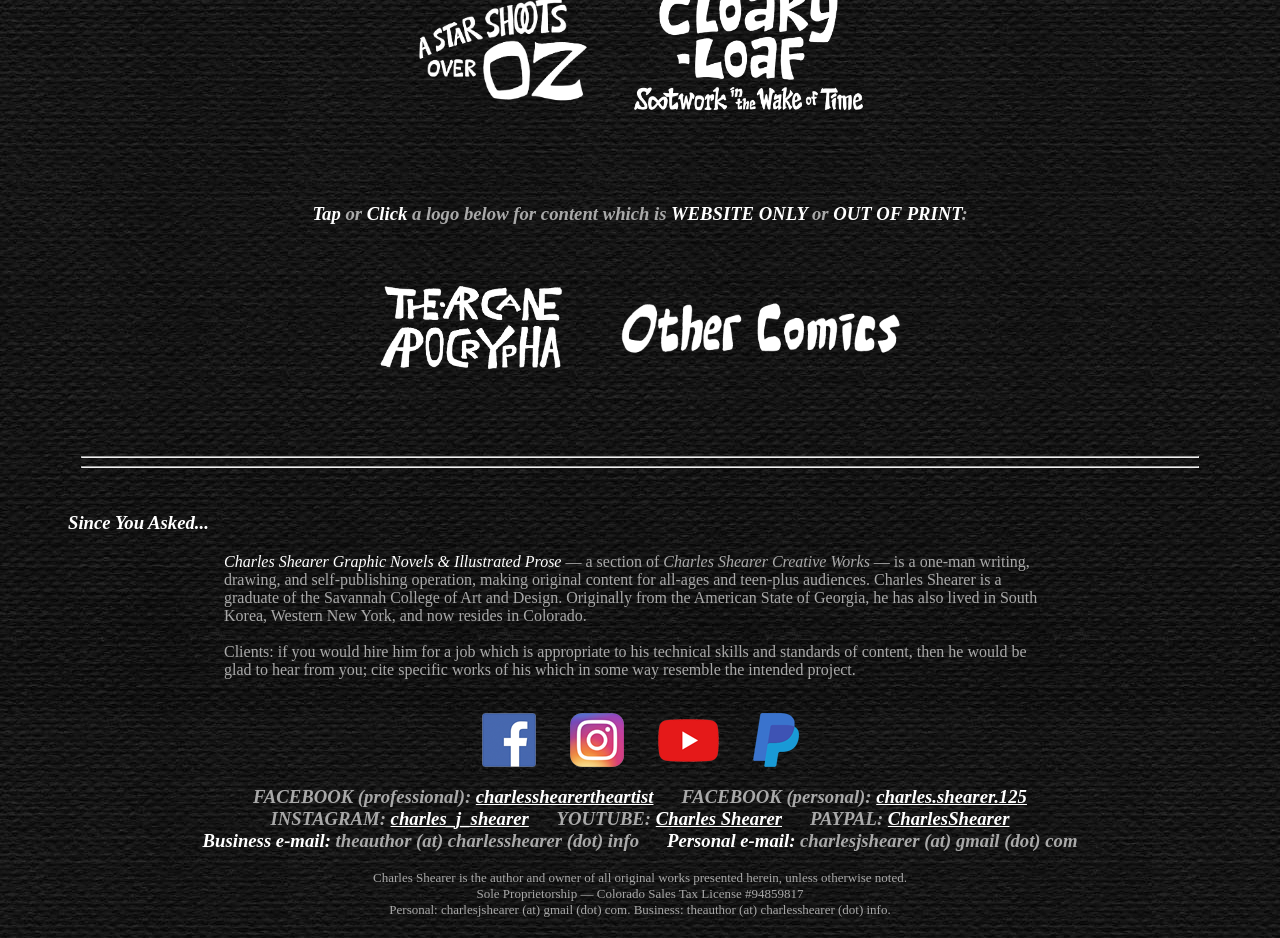Based on the image, give a detailed response to the question: What social media platforms does the author use?

The webpage lists the author's social media profiles, including 'FACEBOOK (professional): charlesshearertheartist', 'INSTAGRAM: charles_j_shearer', and 'YOUTUBE: Charles Shearer'. This indicates that the author uses these three social media platforms.